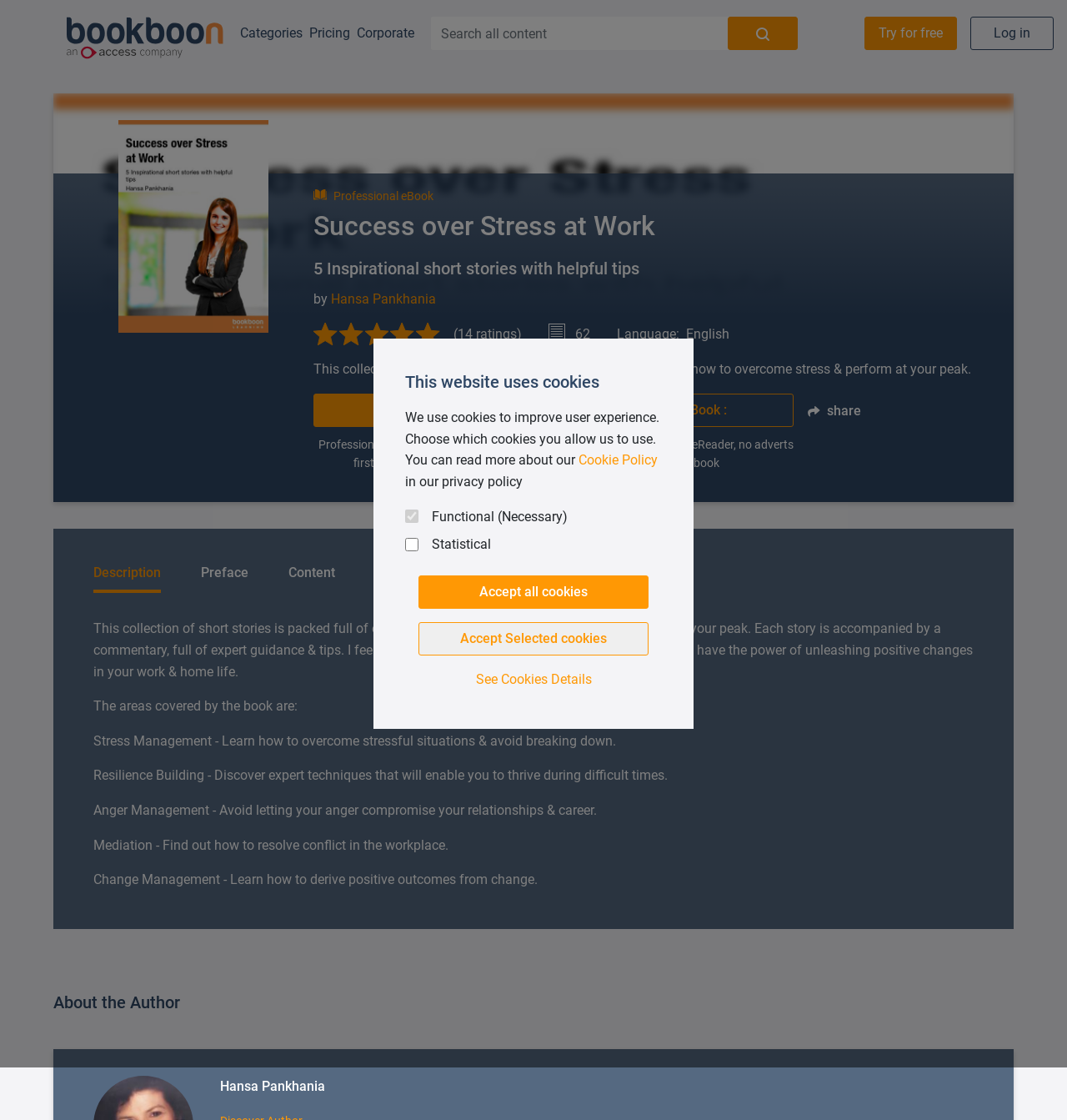Please specify the bounding box coordinates of the element that should be clicked to execute the given instruction: 'Share'. Ensure the coordinates are four float numbers between 0 and 1, expressed as [left, top, right, bottom].

[0.756, 0.357, 0.807, 0.376]